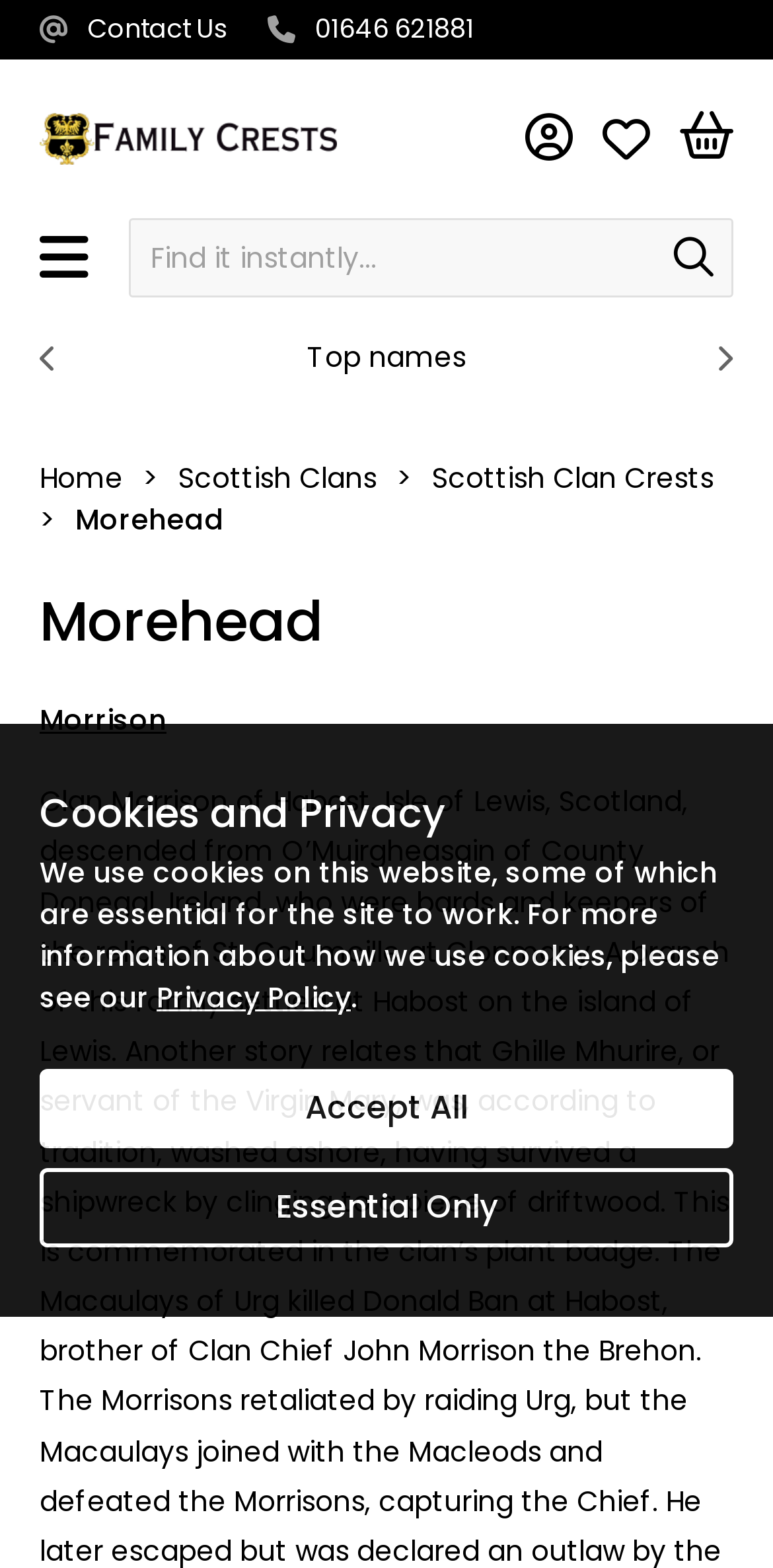Please find the bounding box coordinates of the clickable region needed to complete the following instruction: "View top names". The bounding box coordinates must consist of four float numbers between 0 and 1, i.e., [left, top, right, bottom].

[0.397, 0.215, 0.603, 0.24]